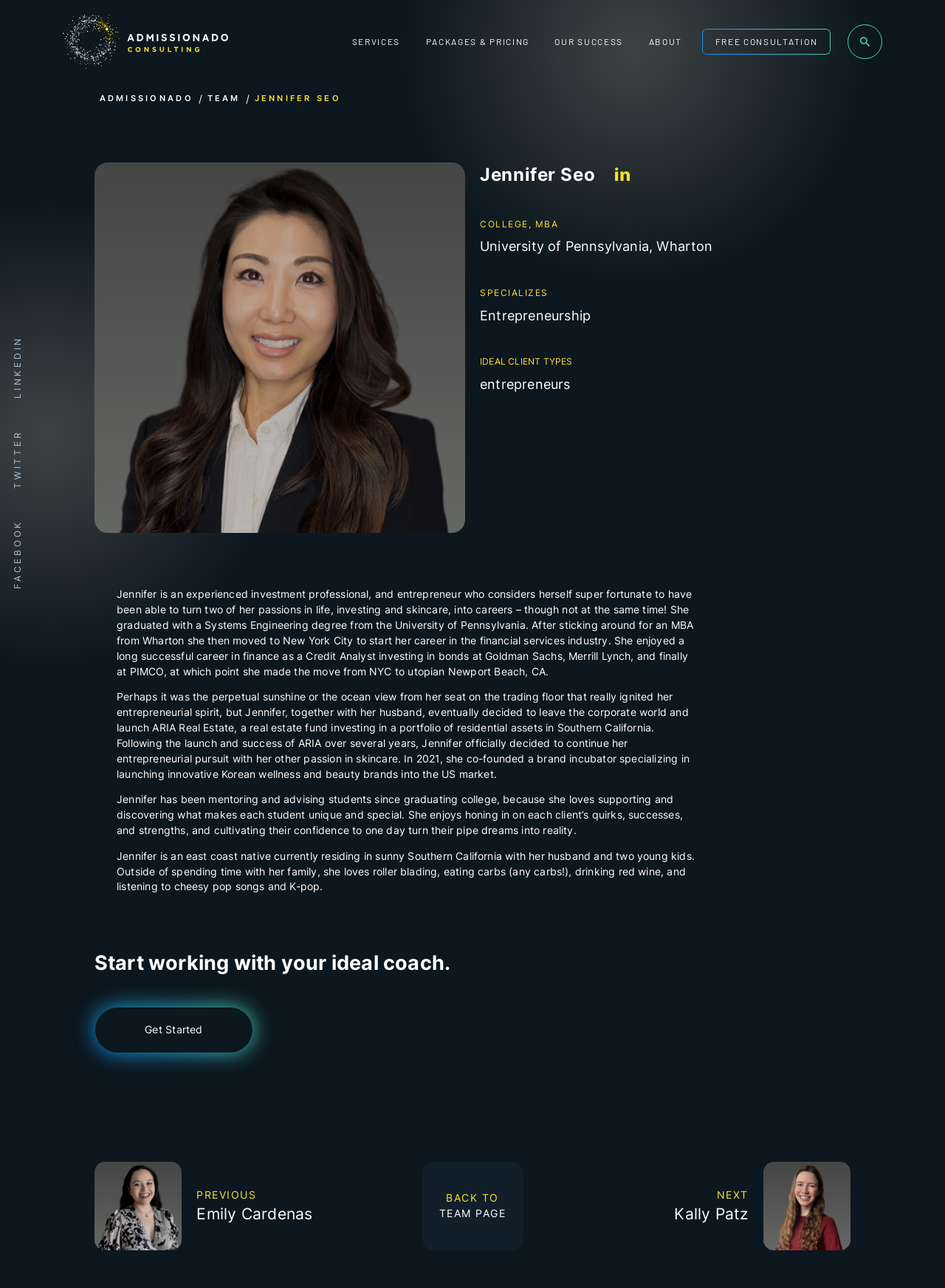Describe all the key features and sections of the webpage thoroughly.

This webpage is about Jennifer Seo, an experienced investment professional and entrepreneur. At the top left corner, there is a link to "Admissionado" with an accompanying image. Below it, there are five links to different sections of the website: "SERVICES", "PACKAGES & PRICING", "OUR SUCCESS", "ABOUT", and "FREE CONSULTATION". To the right of these links, there is a button with an image.

On the left side of the page, there is a navigation menu with links to "ADMISSIONADO", "TEAM", and "JENNIFER SEO". Below this menu, there is a heading that reads "Jennifer Seo" and a link with an image. 

The main content of the page is a biography of Jennifer Seo, which is divided into four paragraphs. The first paragraph describes her background and career in finance. The second paragraph talks about her entrepreneurial pursuits, including the launch of a real estate fund and a brand incubator specializing in Korean wellness and beauty brands. The third paragraph discusses her experience in mentoring and advising students. The fourth paragraph provides some personal information about Jennifer, including her hobbies and interests.

Below the biography, there is a heading that reads "Start working with your ideal coach." Below this heading, there is a link to "Get Started" and an image of a user. On the bottom left corner of the page, there are links to social media platforms, including Facebook, Twitter, and LinkedIn. On the bottom right corner, there are navigation links to previous and next team members, Emily Cardenas and Kally Patz, respectively.